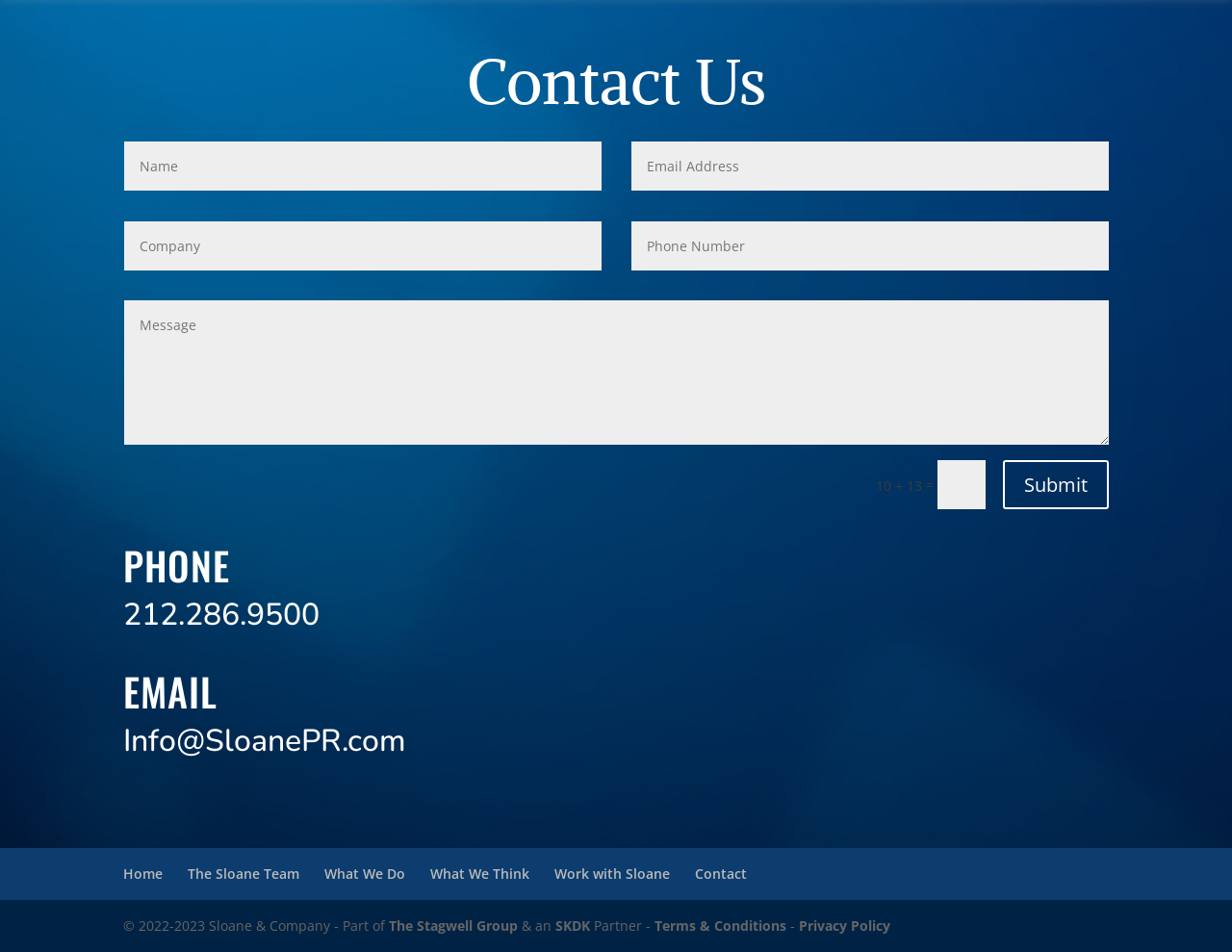Please pinpoint the bounding box coordinates for the region I should click to adhere to this instruction: "Call the phone number".

[0.1, 0.624, 0.259, 0.668]